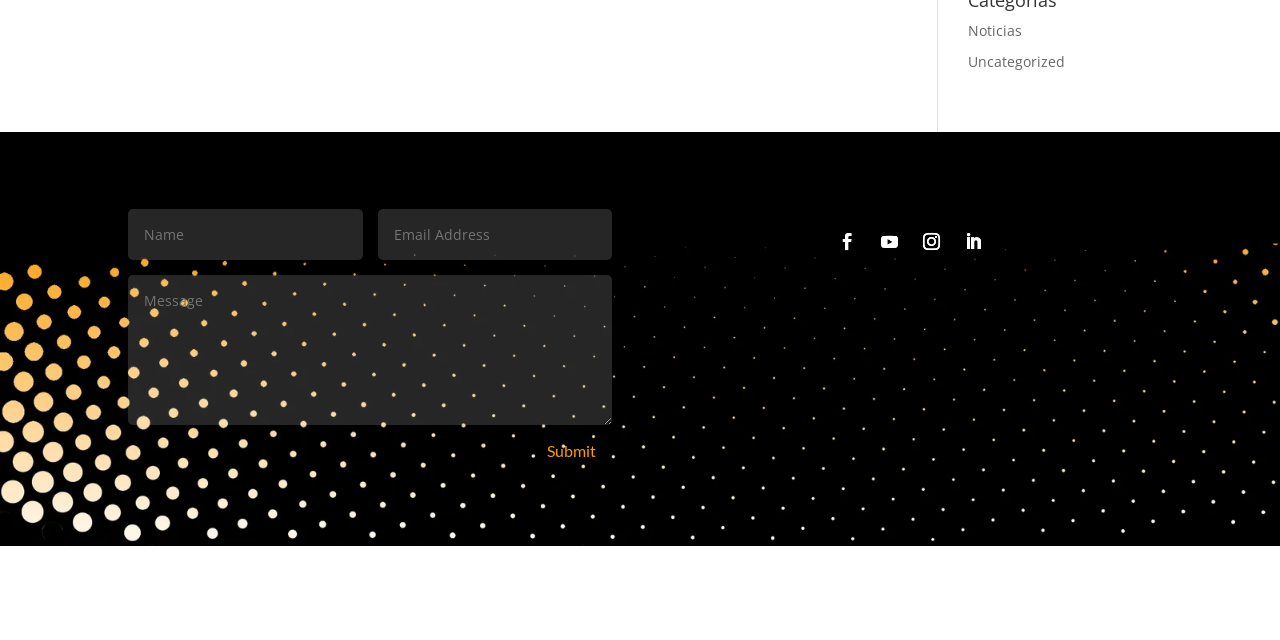Predict the bounding box for the UI component with the following description: "name="et_pb_contact_message_0" placeholder="Message"".

[0.1, 0.429, 0.478, 0.664]